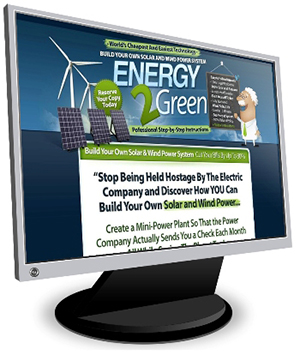Give a one-word or short phrase answer to this question: 
What is the tone of the advertisement?

Empowering